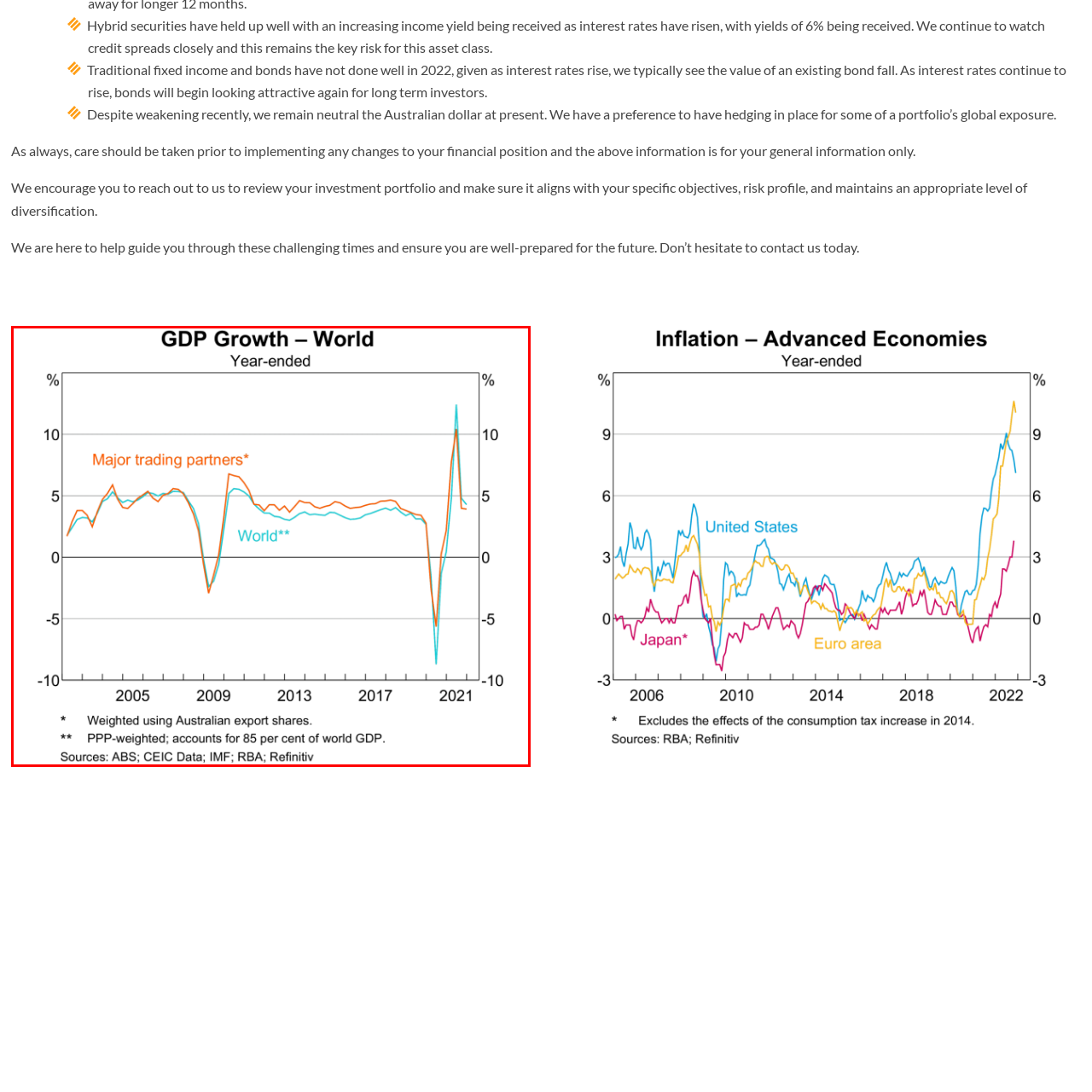Refer to the image marked by the red boundary and provide a single word or phrase in response to the question:
What is the likely cause of the sharp decline in 2020?

COVID-19 pandemic